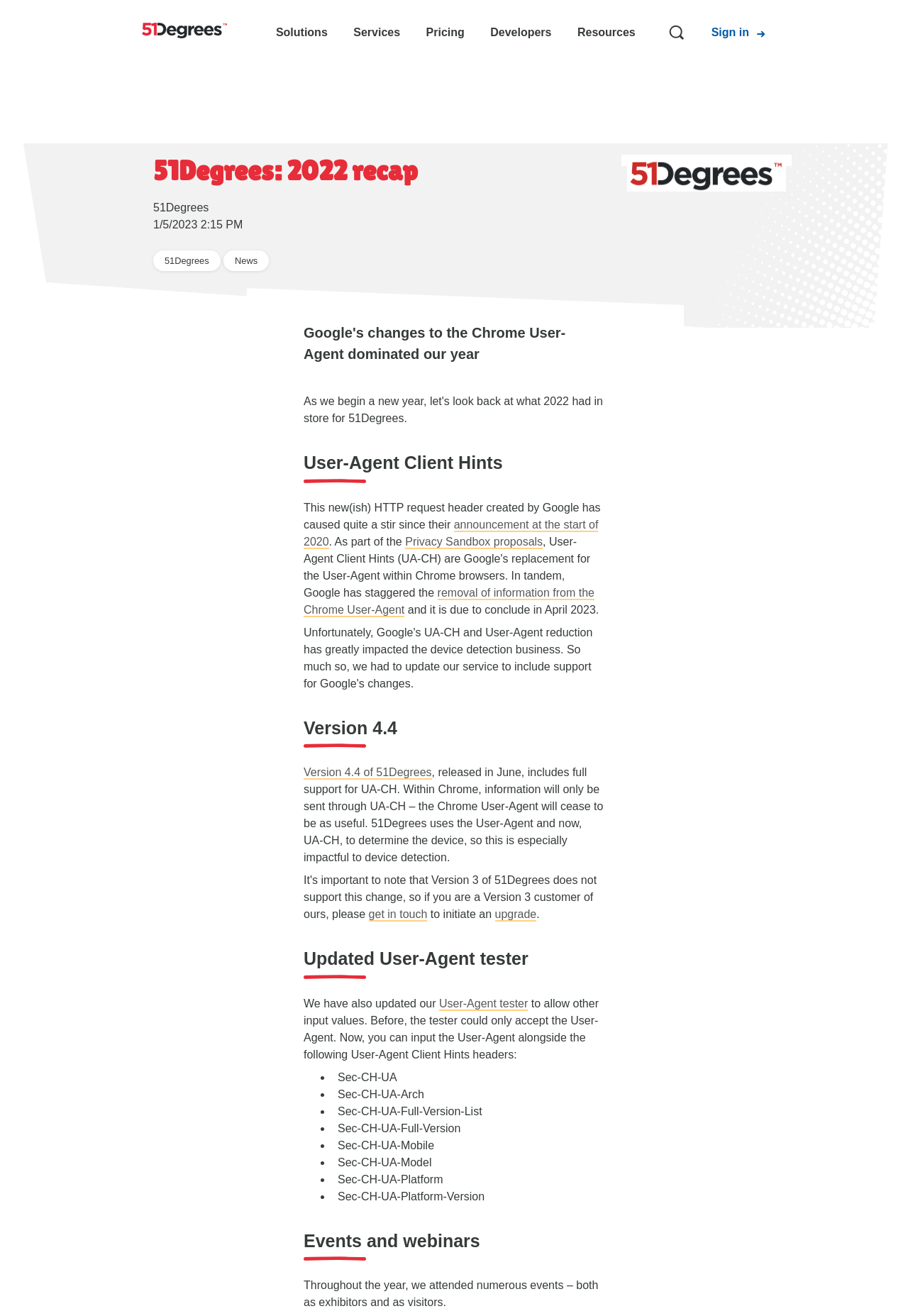What is the name of the version mentioned in the webpage?
Provide a detailed answer to the question, using the image to inform your response.

The webpage mentions Version 4.4 of 51Degrees, which includes full support for User-Agent Client Hints and is a significant update in the context of device detection.